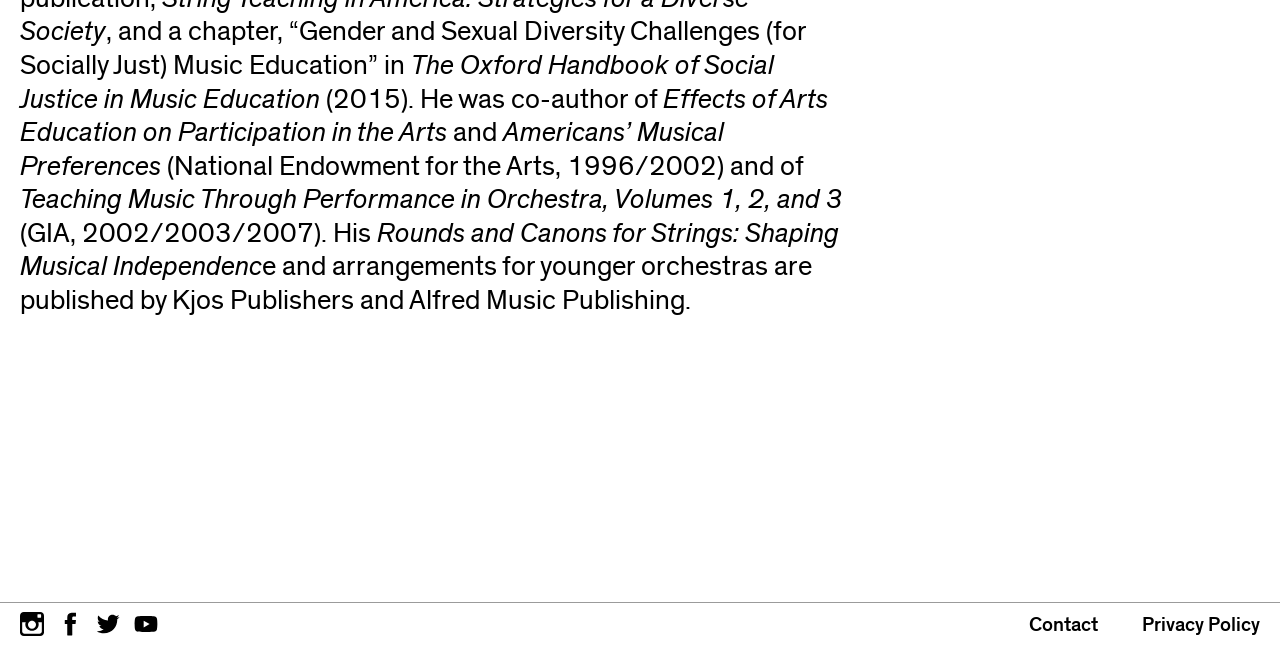What social media platforms are linked on the webpage?
Based on the image, answer the question with as much detail as possible.

The webpage has links to the author's profiles on Instagram, Facebook, Twitter, and YouTube, as indicated by the respective logos and text.